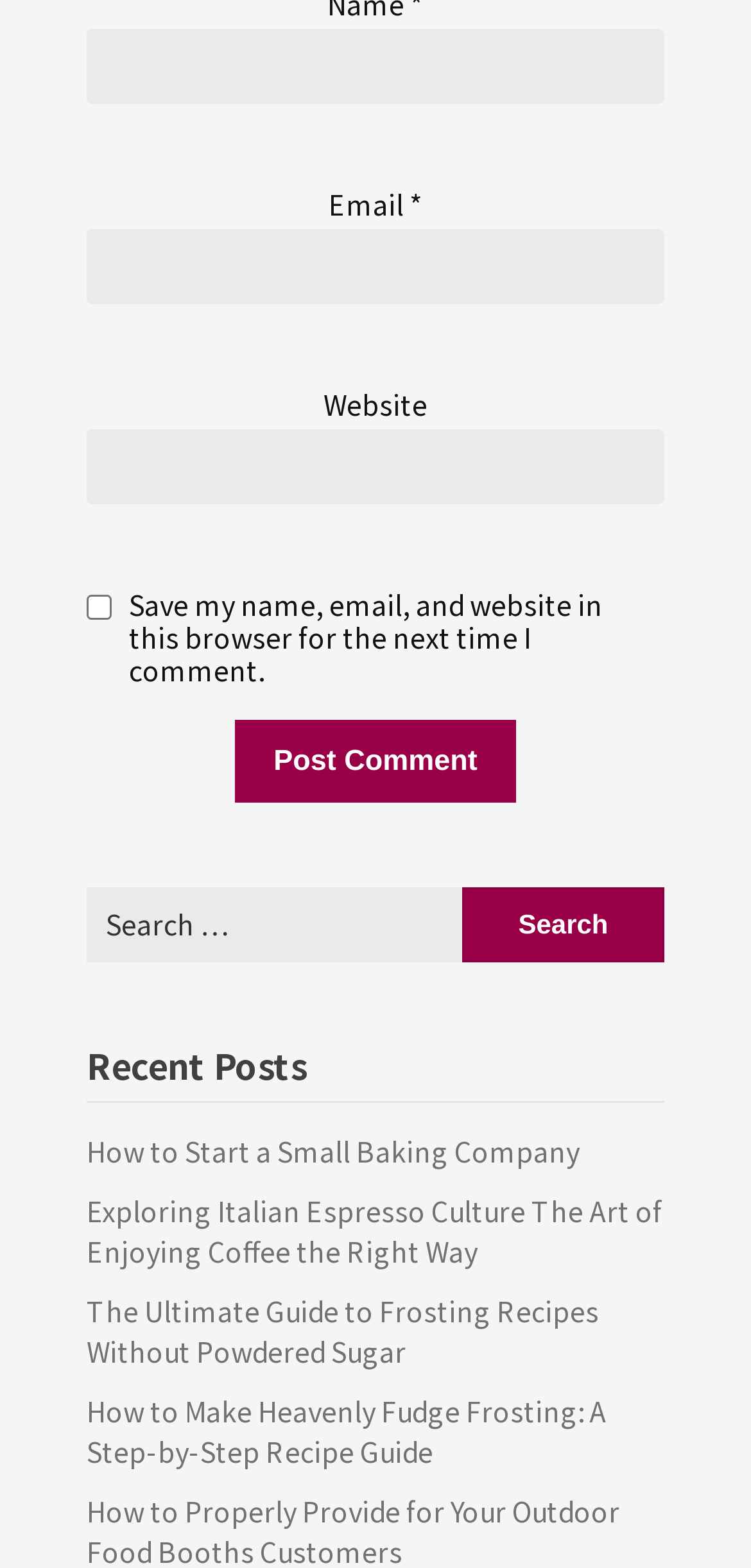Given the webpage screenshot and the description, determine the bounding box coordinates (top-left x, top-left y, bottom-right x, bottom-right y) that define the location of the UI element matching this description: name="submit" value="Post Comment"

[0.313, 0.459, 0.687, 0.511]